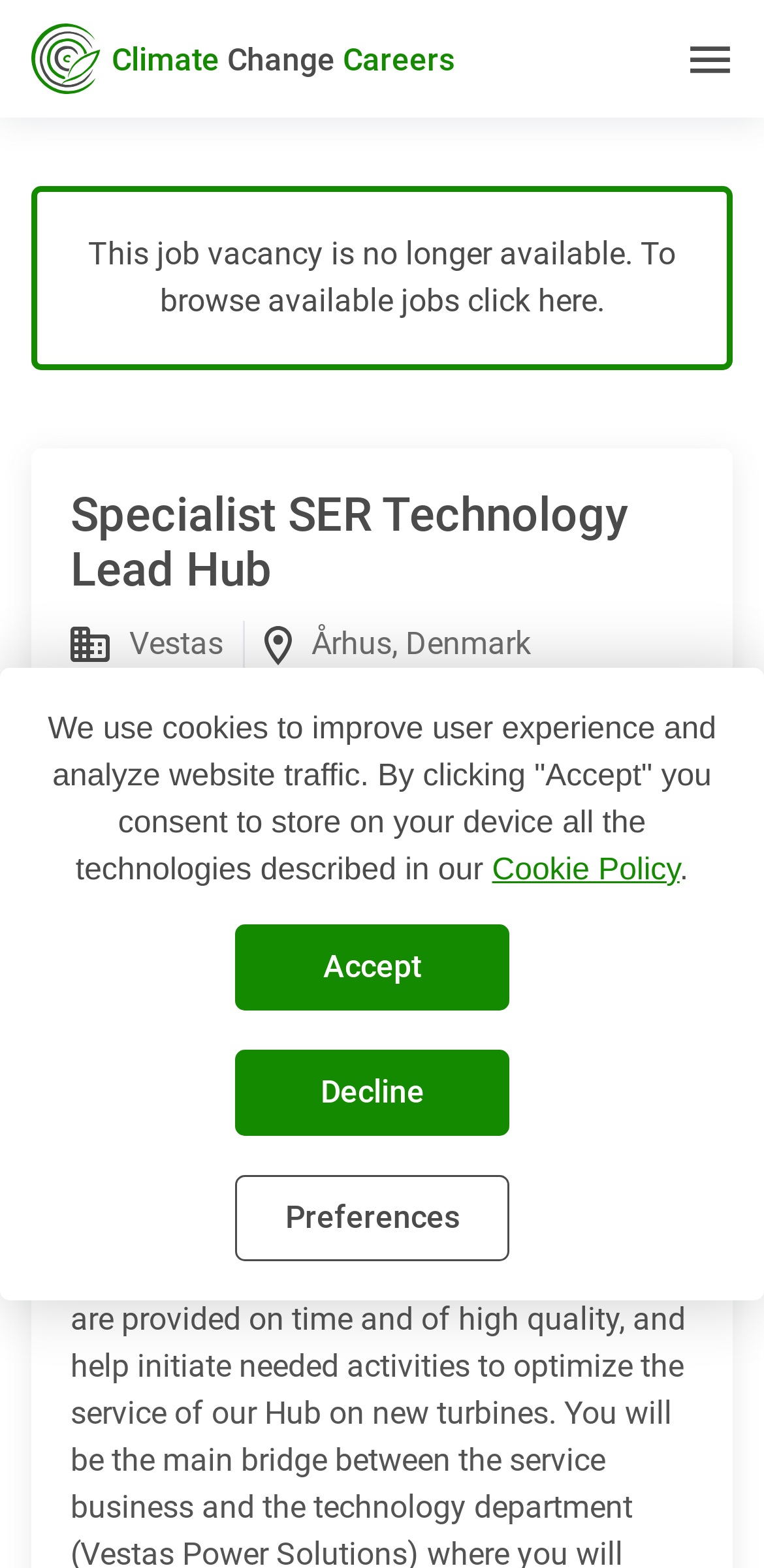Find the bounding box coordinates of the clickable region needed to perform the following instruction: "Browse available jobs". The coordinates should be provided as four float numbers between 0 and 1, i.e., [left, top, right, bottom].

[0.612, 0.18, 0.791, 0.204]